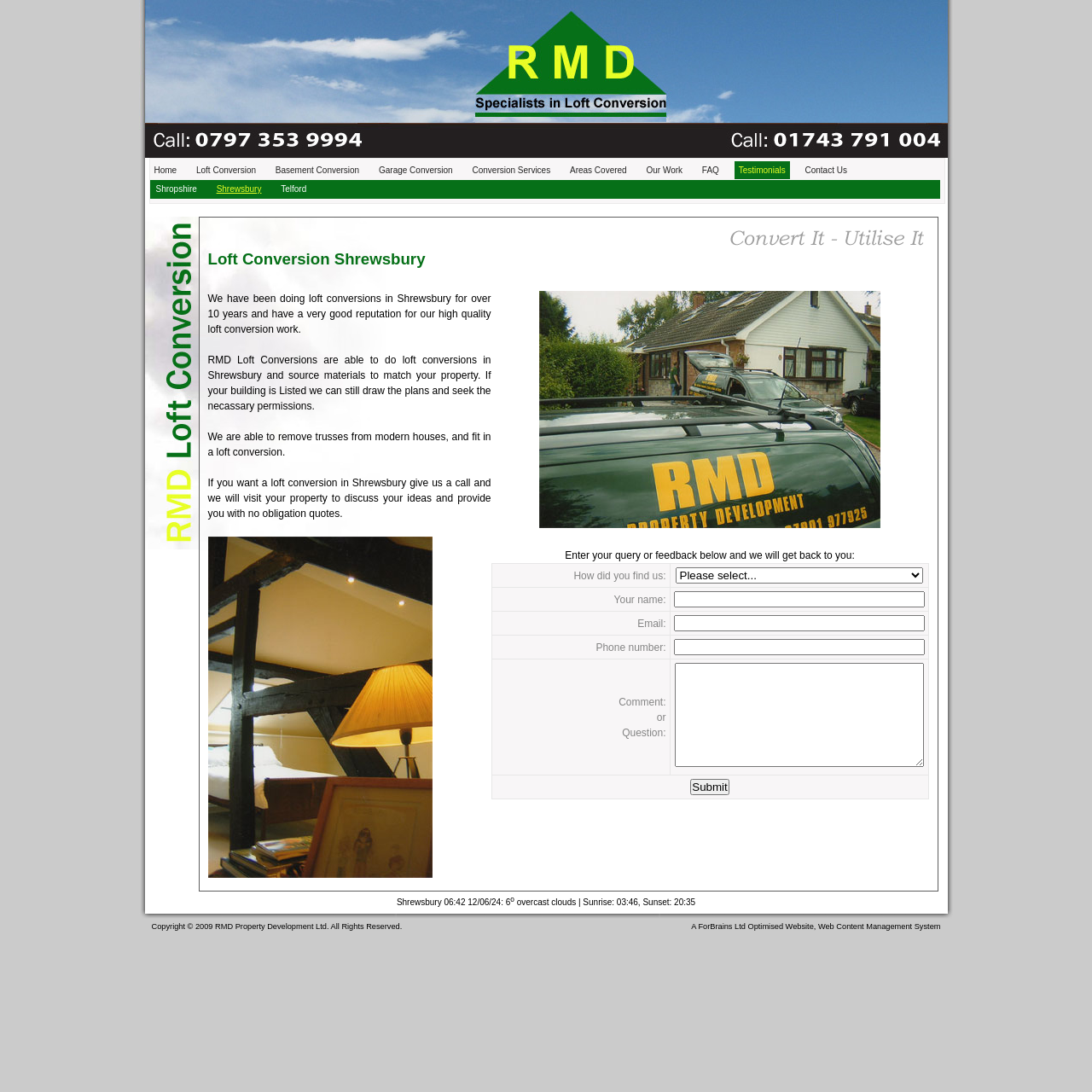Create a full and detailed caption for the entire webpage.

This webpage is about RMD Loft Conversions, a company that specializes in loft conversions in Shrewsbury. At the top of the page, there is a navigation menu with links to various sections of the website, including "Home", "Loft Conversion", "Basement Conversion", and "Contact Us". Below the navigation menu, there is a heading that reads "Loft Conversion Shrewsbury".

On the left side of the page, there is a section that describes the company's services and expertise in loft conversions. The text explains that the company has been doing loft conversions in Shrewsbury for over 10 years and has a good reputation for high-quality work. It also mentions that they can source materials to match the customer's property and can still draw plans and seek necessary permissions for listed buildings.

To the right of this section, there is an image related to loft conversions. Below the image, there is an online enquiry form where customers can enter their query or feedback and submit it to the company. The form has fields for the customer's name, email, phone number, and comment or question.

At the bottom of the page, there is a section with links to other websites, including the company's copyright information and a link to the website's content management system. There is also a link to a weather forecast and a link to a related website, "The Lodges at Dolgellau Golf Club, Dolgellau".